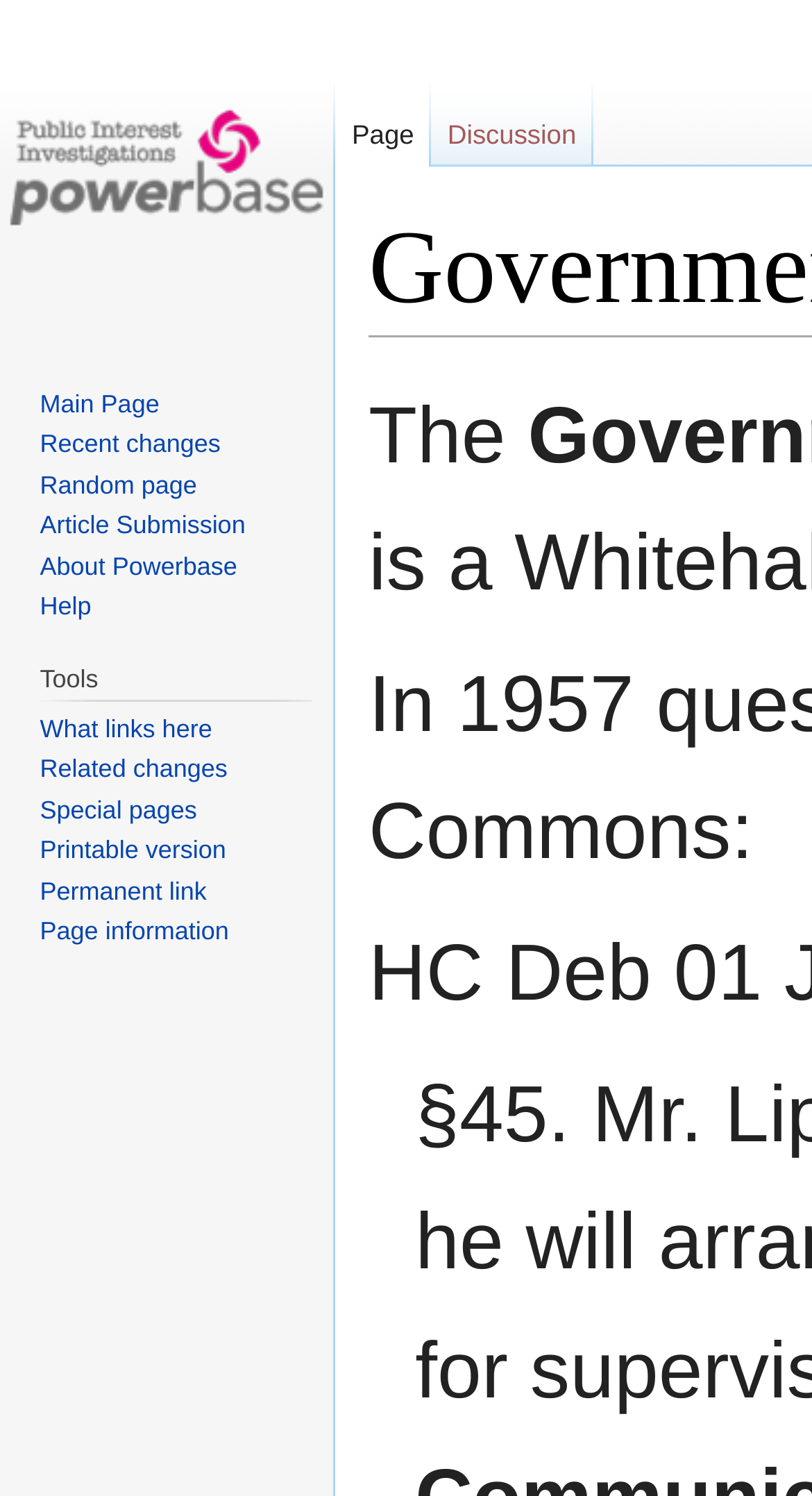Use the details in the image to answer the question thoroughly: 
What is the last link under the 'Tools' section?

I examined the 'Tools' section which has the ID [37] and found that the last link is 'Page information' which has the ID [261].